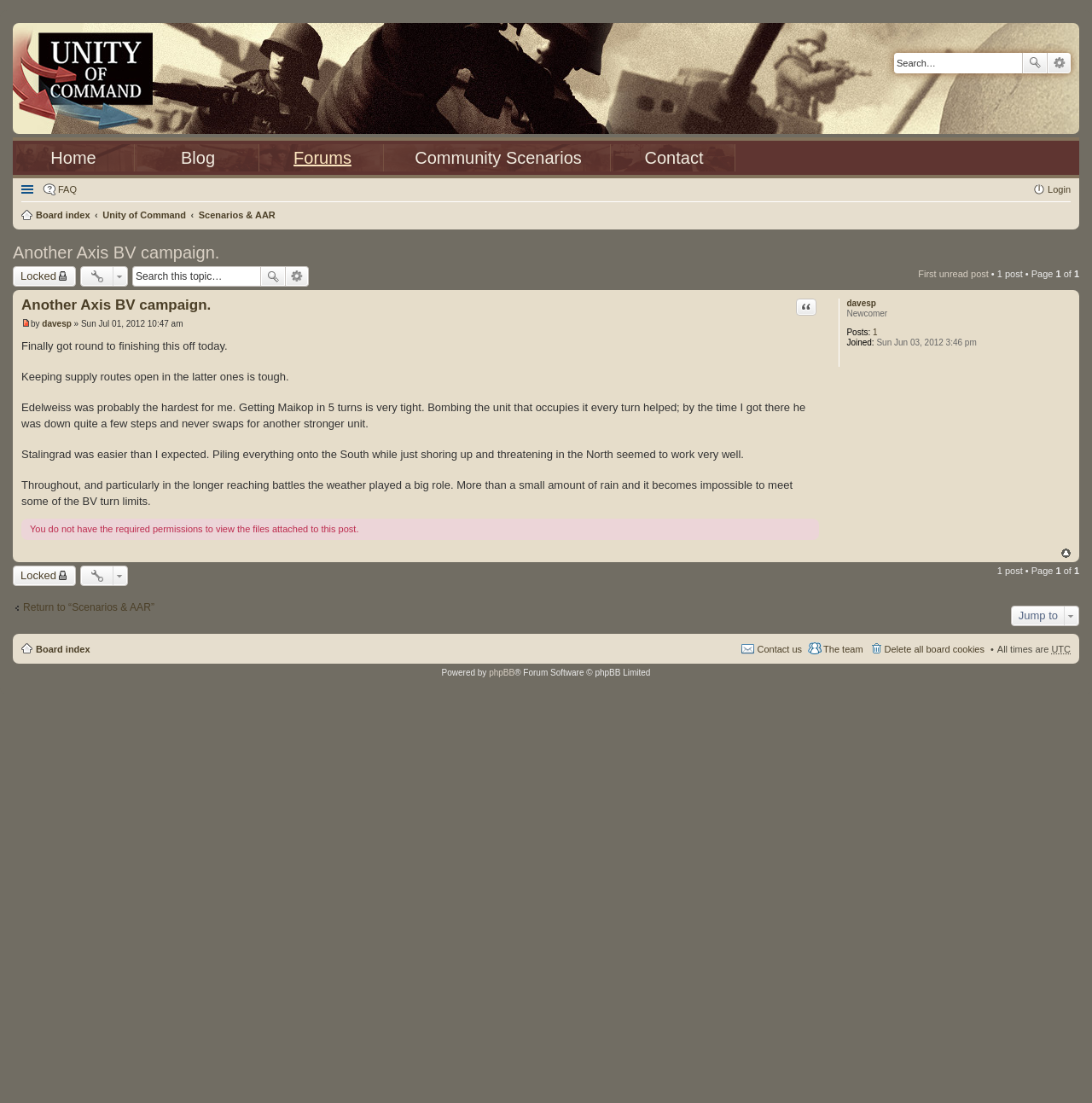Provide the bounding box coordinates of the HTML element this sentence describes: "Forums". The bounding box coordinates consist of four float numbers between 0 and 1, i.e., [left, top, right, bottom].

[0.24, 0.131, 0.352, 0.155]